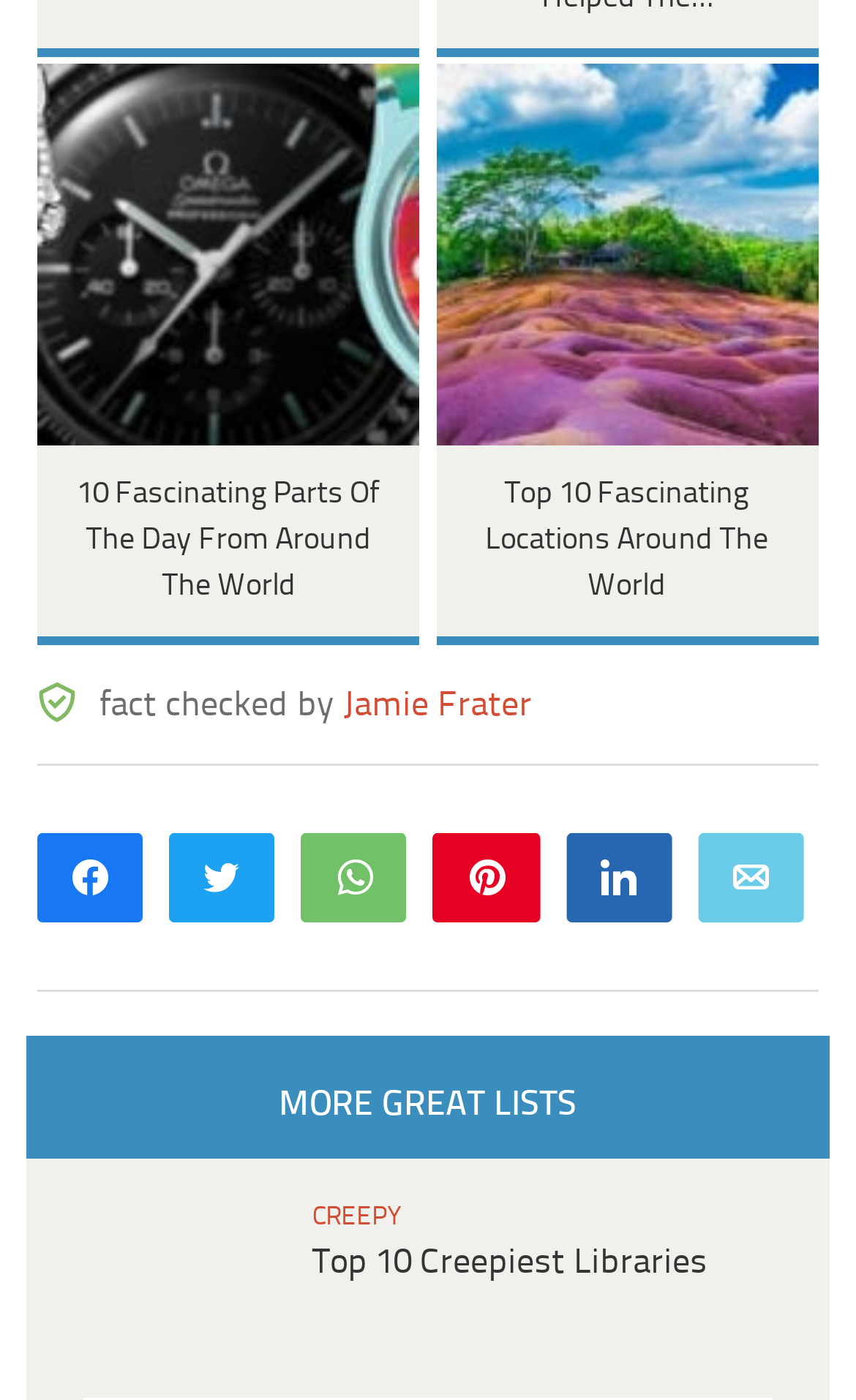What is the topic of the first link?
From the details in the image, answer the question comprehensively.

The first link on the webpage has an image with the text '10 Fascinating Parts Of The Day From Around The World', so the topic of the first link is 'Parts Of The Day'.